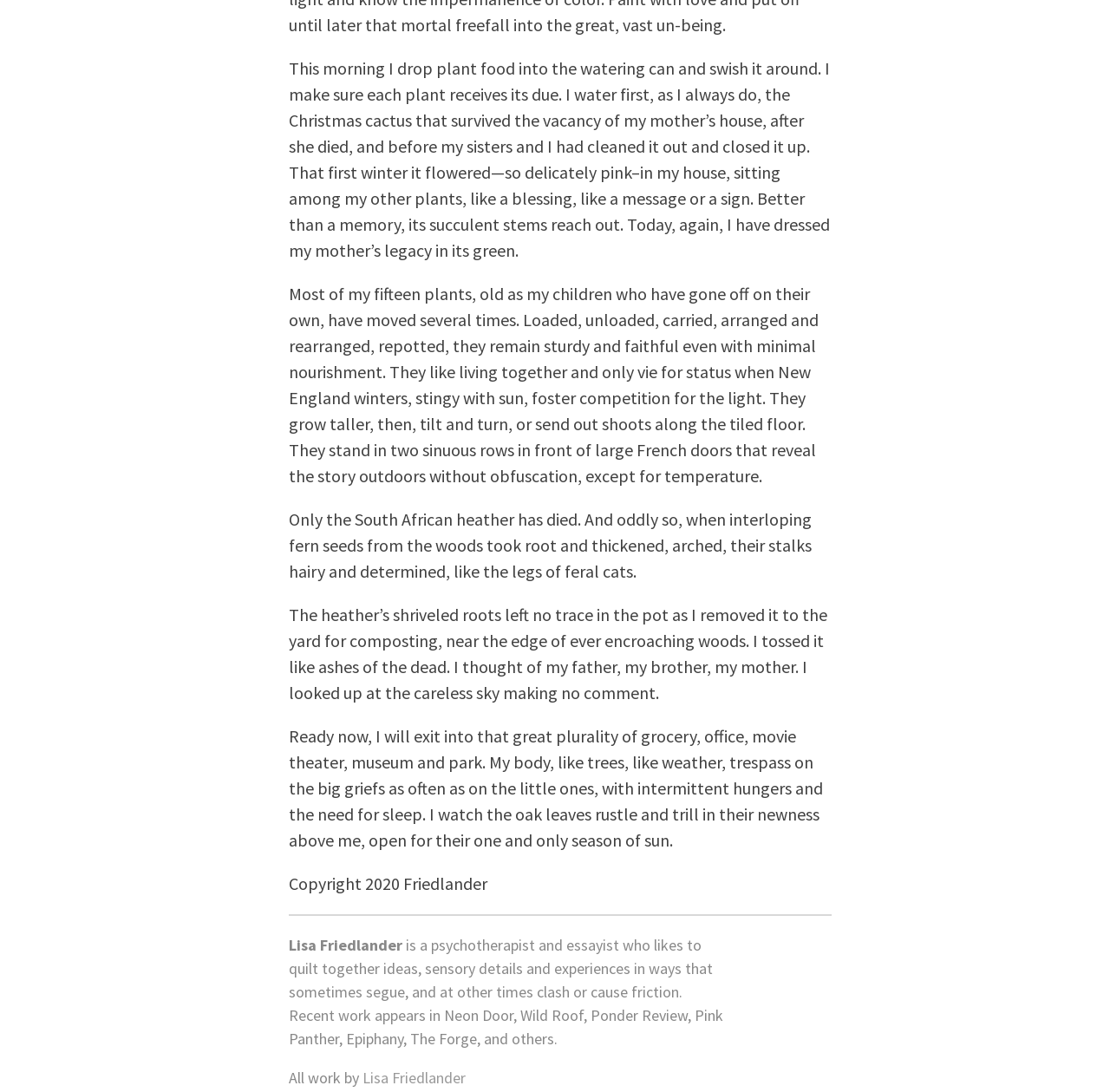Answer the question in one word or a short phrase:
What is the name of the author who wrote about their plants?

Lisa Friedlander